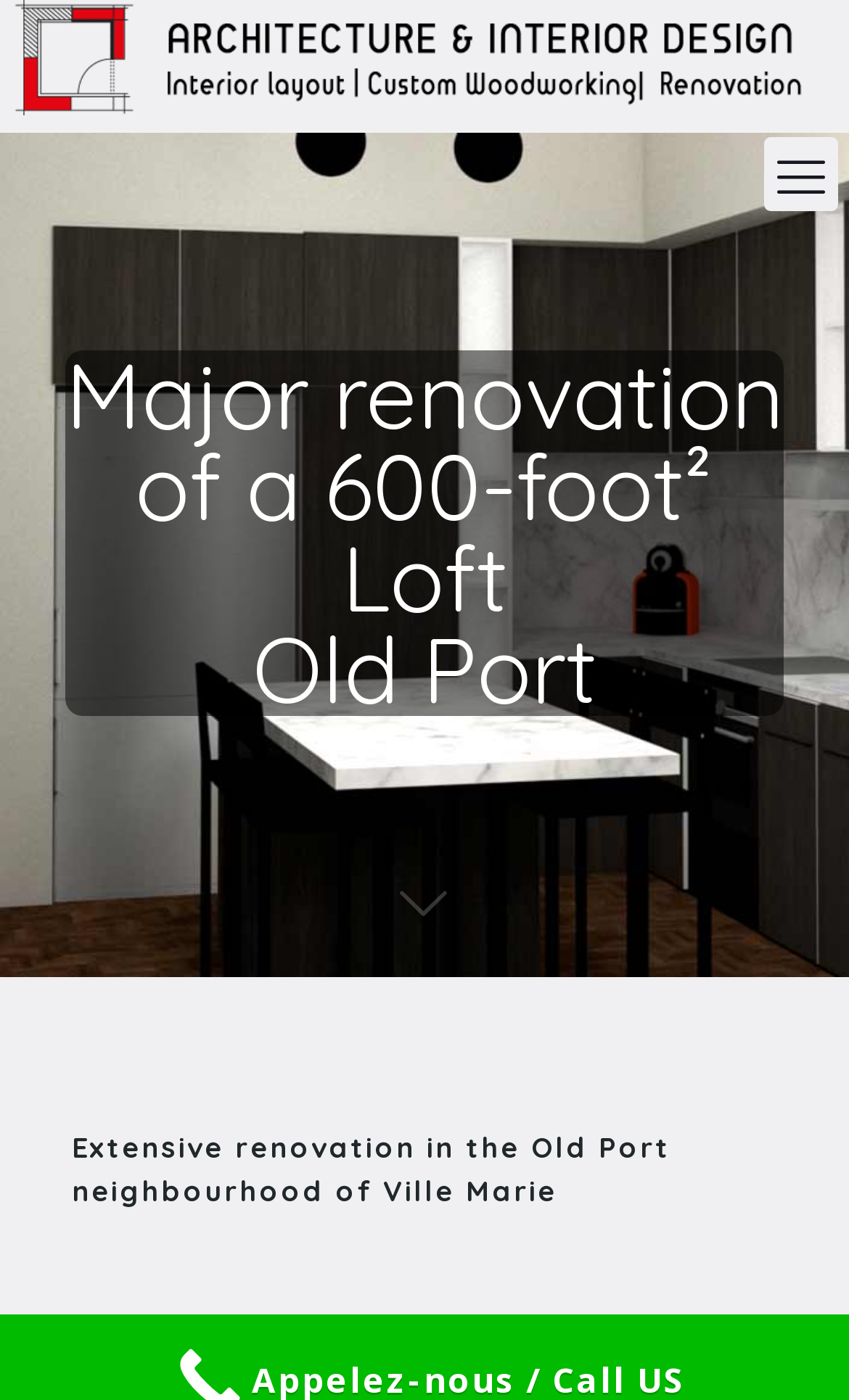Determine the bounding box coordinates of the UI element described by: "aria-label="mobile menu"".

[0.9, 0.098, 0.987, 0.151]